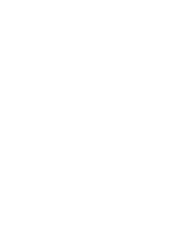Answer briefly with one word or phrase:
What challenge does the company's product help address?

Weed resistance